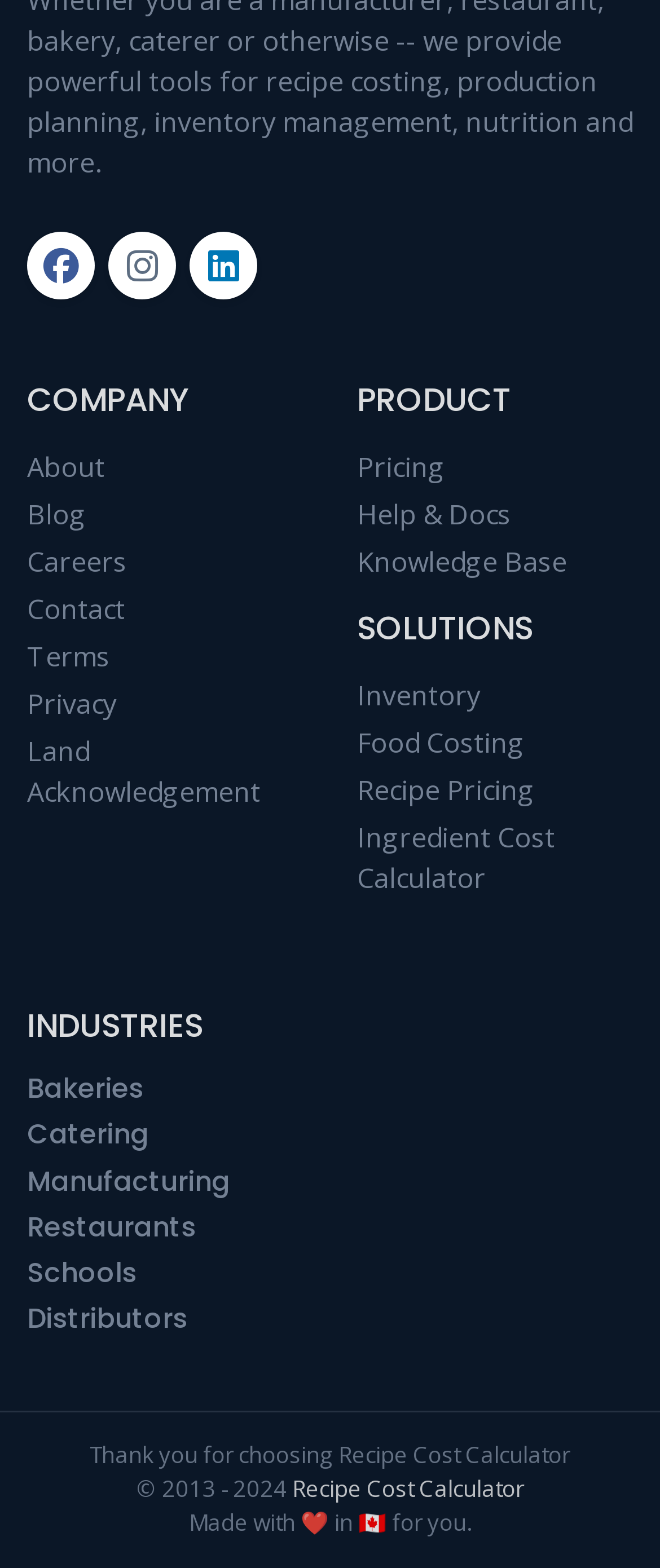Respond to the question below with a concise word or phrase:
What is the copyright year range?

2013 - 2024